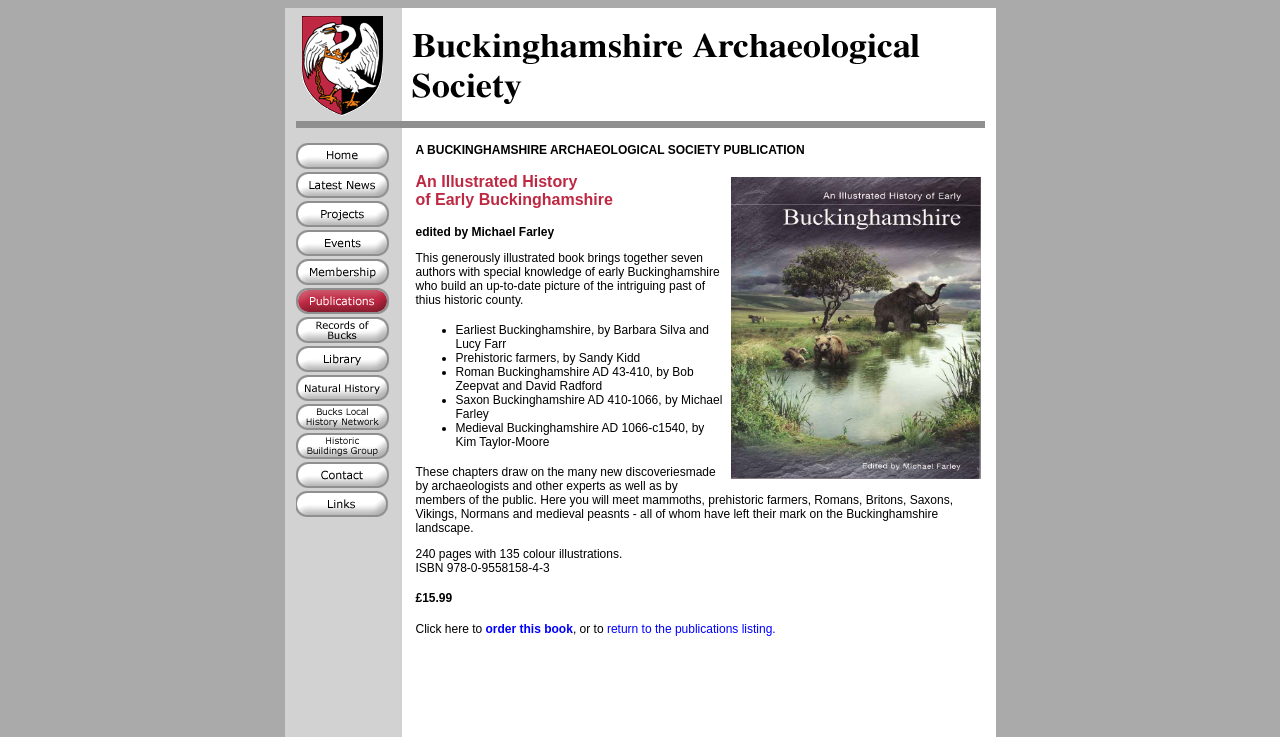Give a one-word or short-phrase answer to the following question: 
How many images are on the top row of the webpage?

2